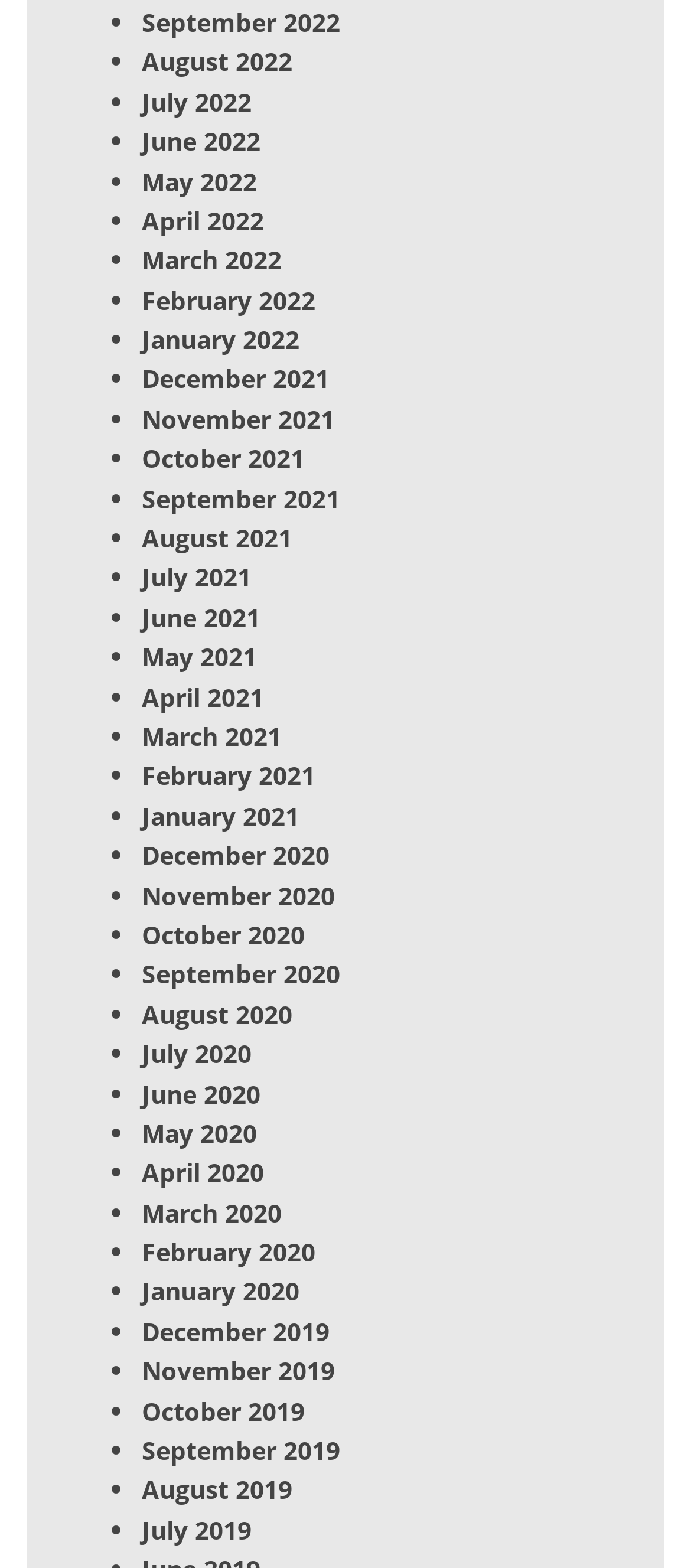Can you specify the bounding box coordinates for the region that should be clicked to fulfill this instruction: "View July 2019".

[0.205, 0.965, 0.364, 0.986]